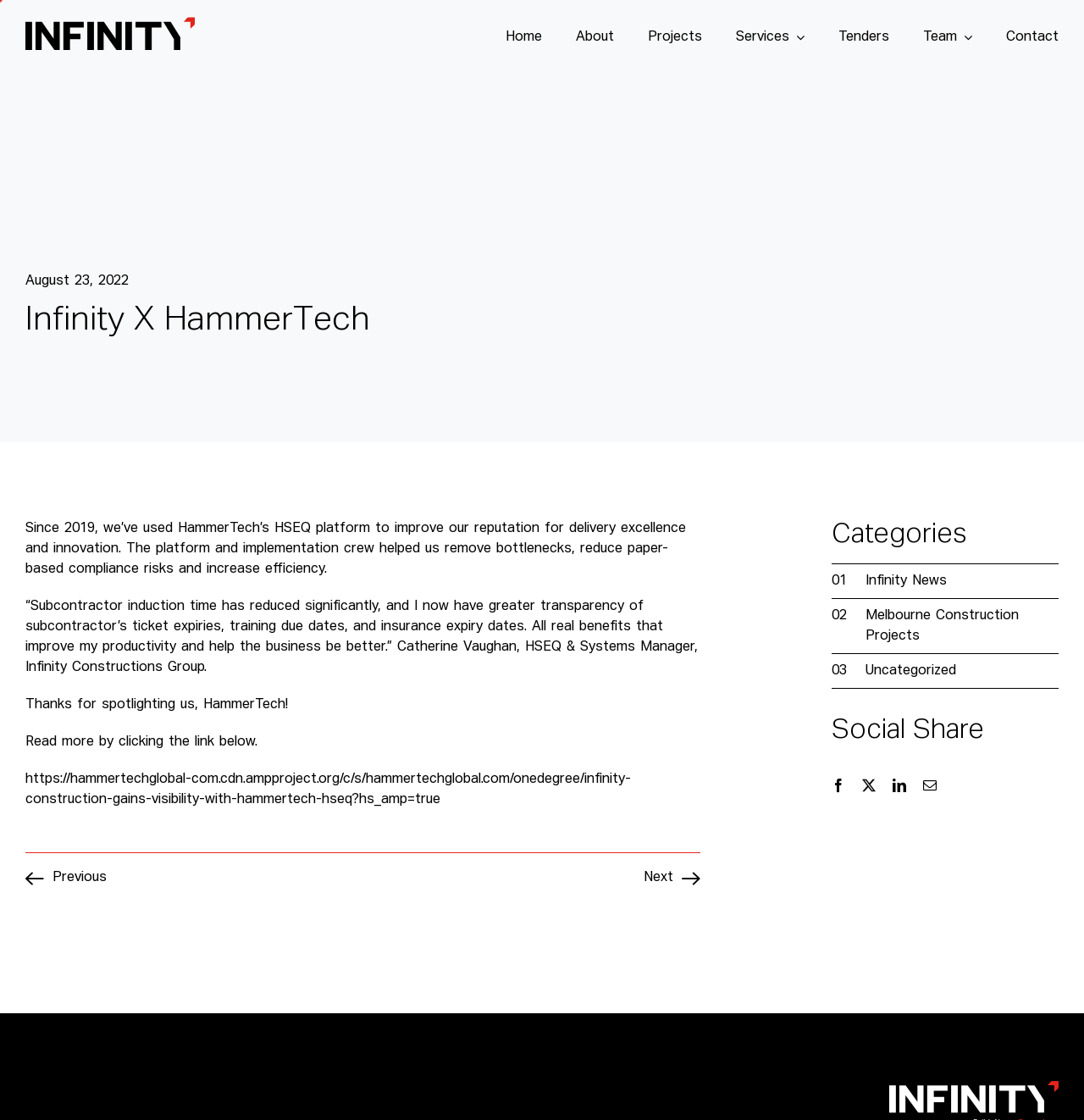What is the category of the news article on the webpage?
Answer the question in a detailed and comprehensive manner.

I found the category of the news article on the webpage by looking at the link with the bounding box coordinates [0.767, 0.504, 0.977, 0.534]. This link is labeled as '01 Infinity News' and appears to be a category label for the news article.